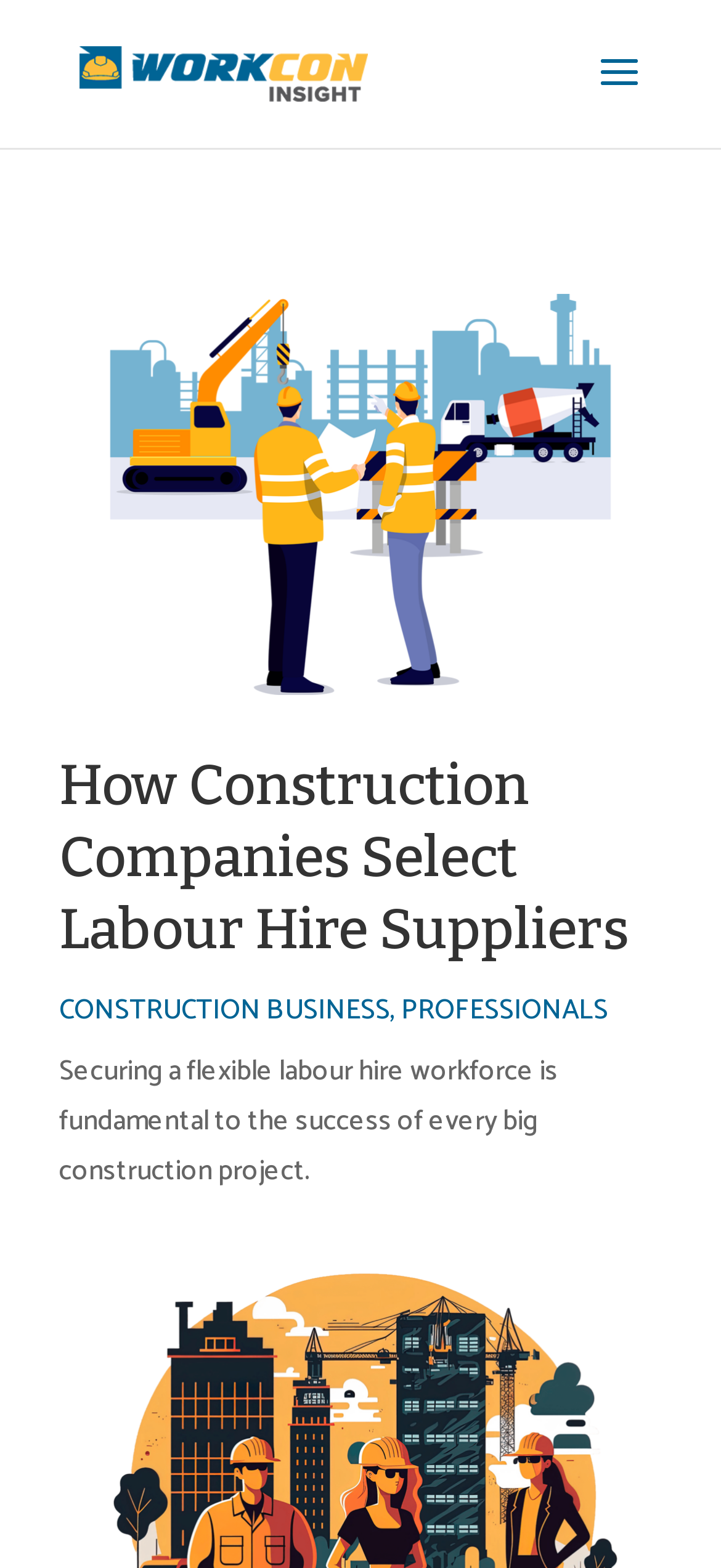What is the purpose of a flexible labour hire workforce?
Kindly offer a comprehensive and detailed response to the question.

According to the text 'Securing a flexible labour hire workforce is fundamental to the success of every big construction project.', a flexible labour hire workforce is essential for the success of construction projects.